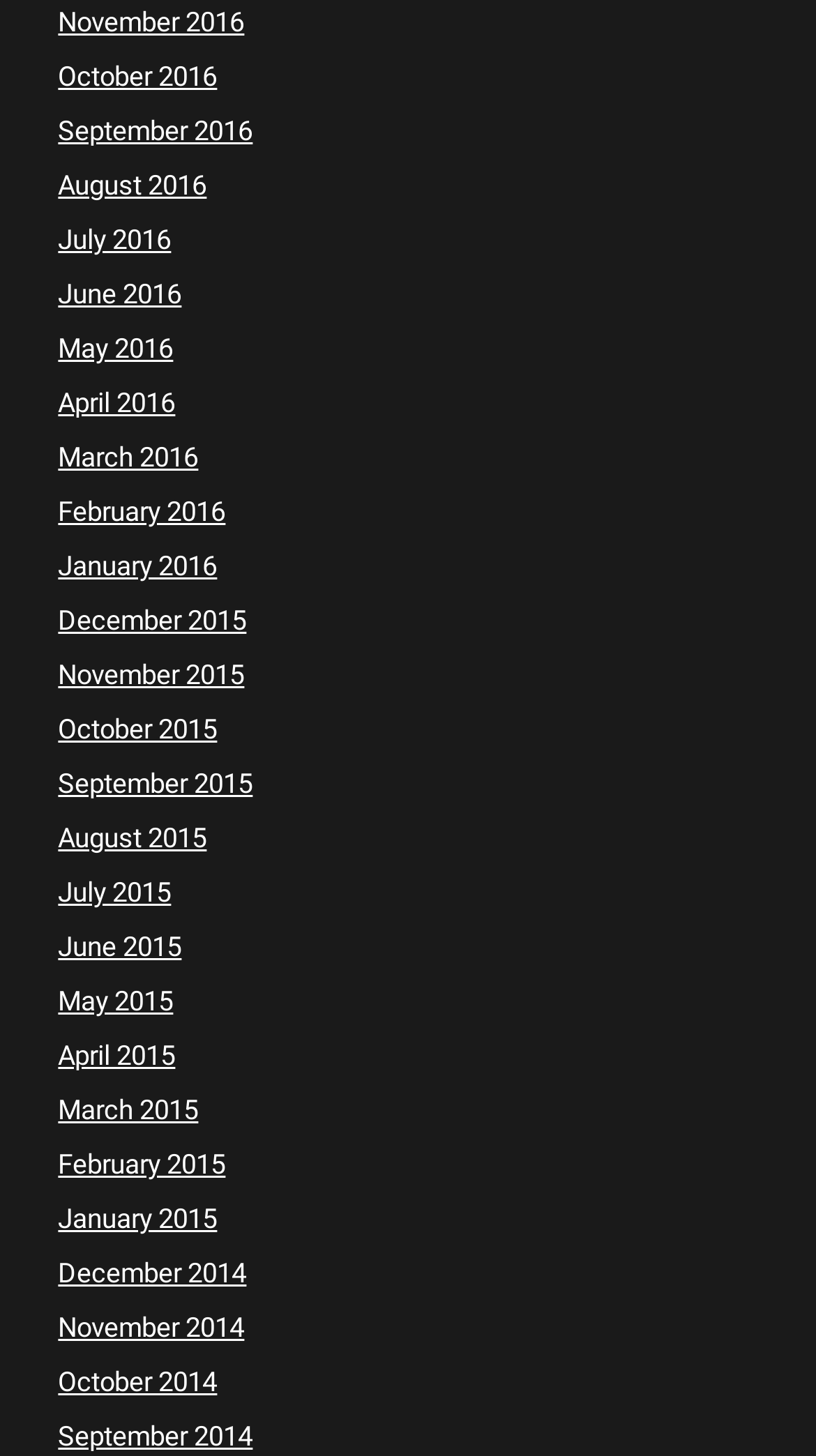Find the bounding box coordinates of the element I should click to carry out the following instruction: "view January 2015".

[0.071, 0.826, 0.266, 0.848]